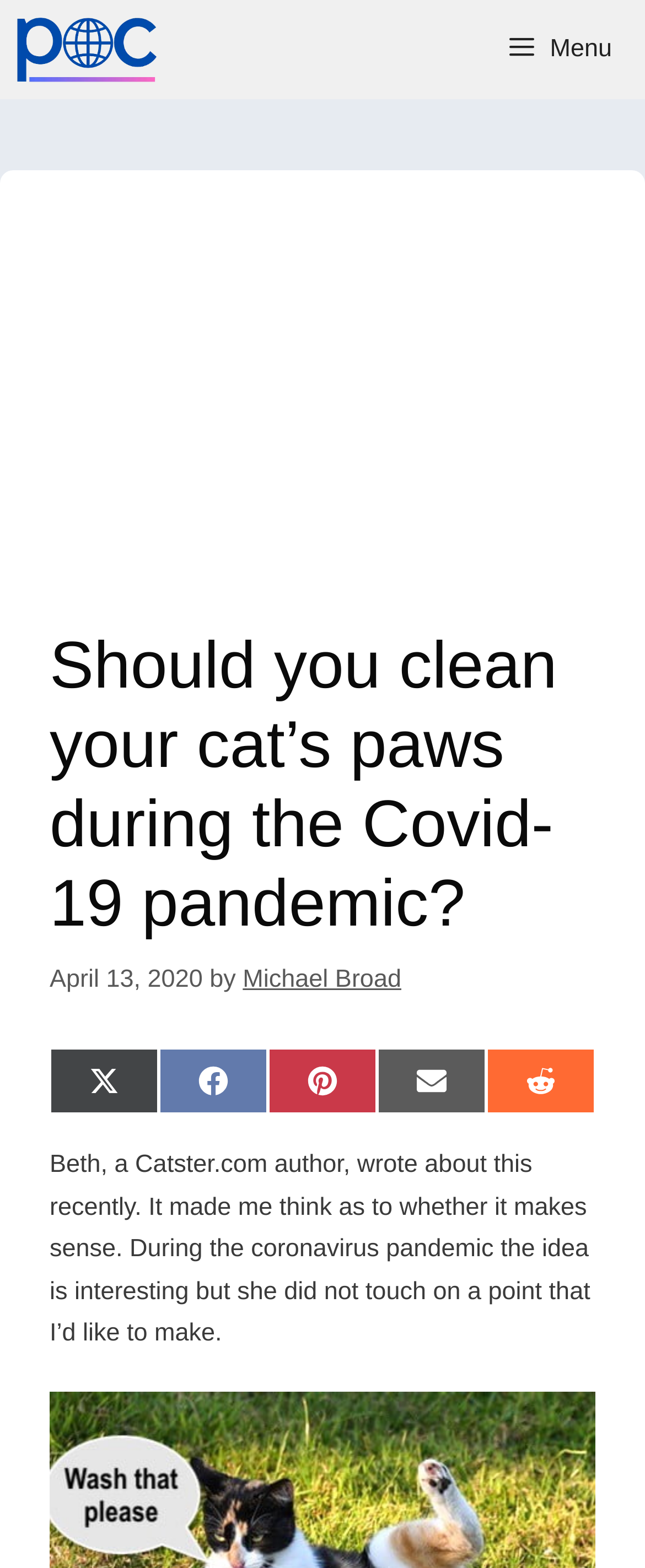What is the name of the website?
Using the visual information, reply with a single word or short phrase.

Freethinking Animal Advocacy